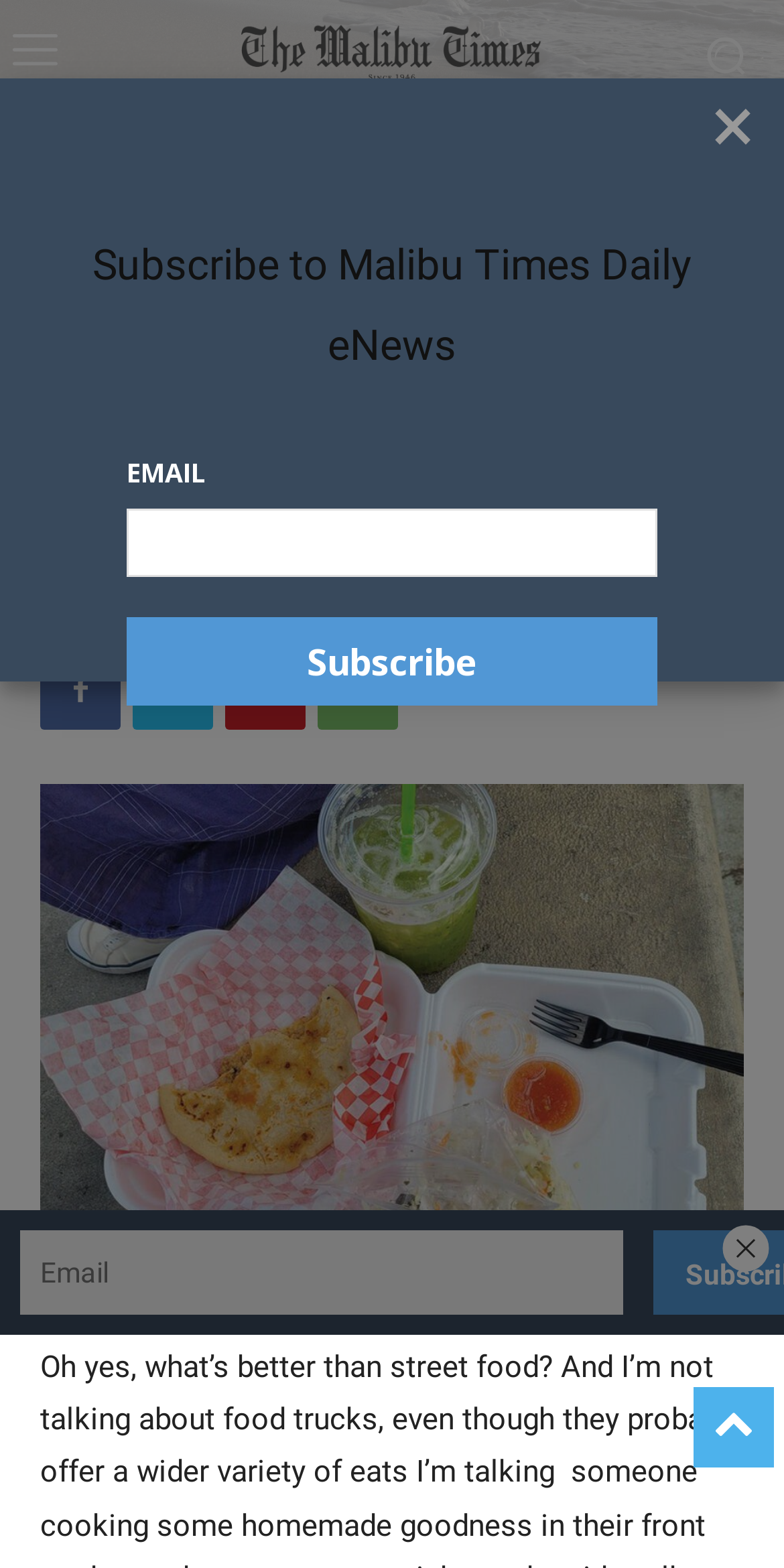What is the caption of the image?
Using the information from the image, answer the question thoroughly.

The caption of the image can be found below the image, which says 'Pupusas and agua on the curb'.